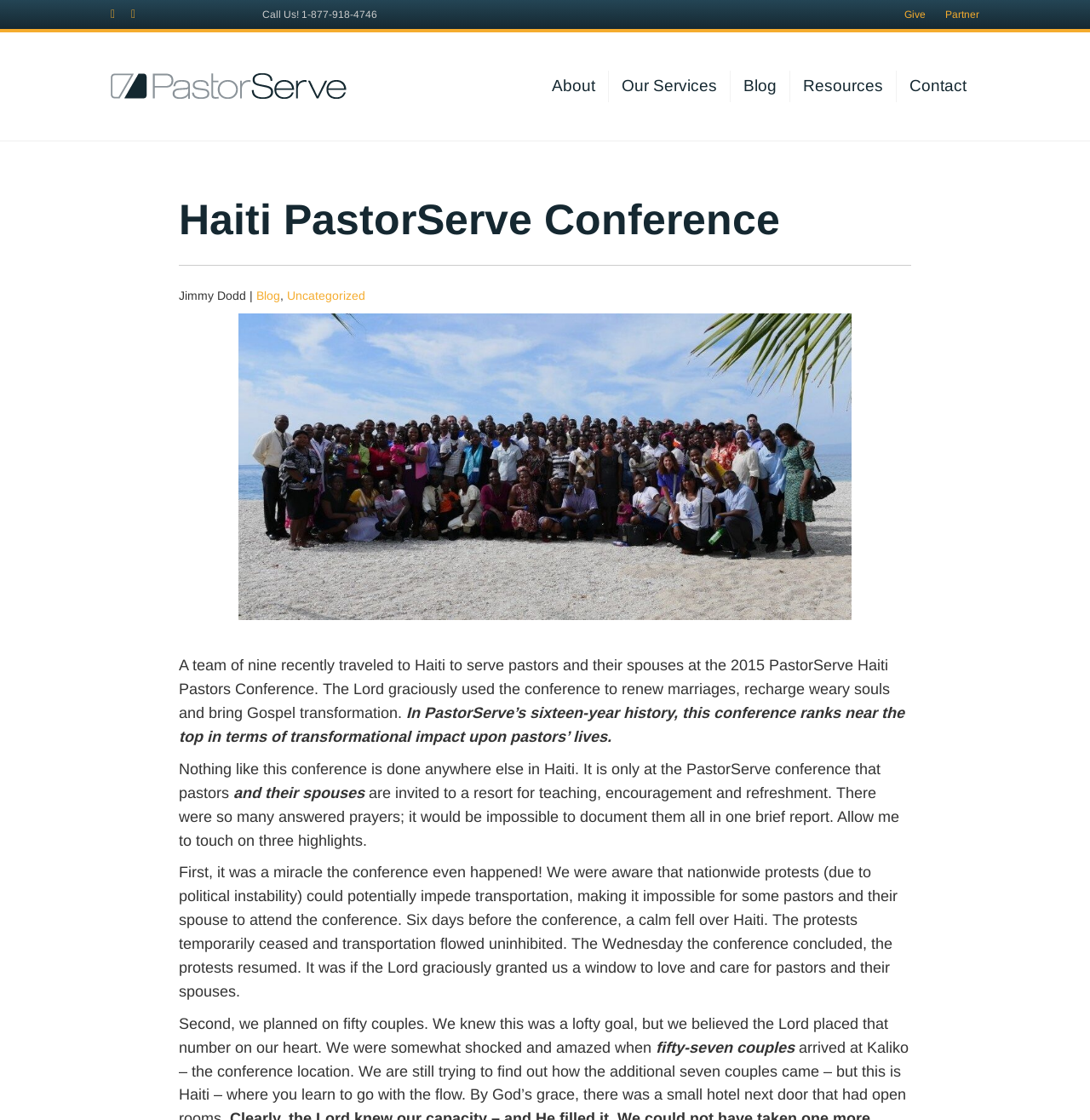What is the name of the author of the blog post?
Kindly give a detailed and elaborate answer to the question.

I found the name of the author of the blog post by looking at the StaticText element with the text 'Jimmy Dodd |' which has a bounding box coordinate of [0.164, 0.257, 0.235, 0.27]. This text is part of a larger header that indicates the author of the blog post.